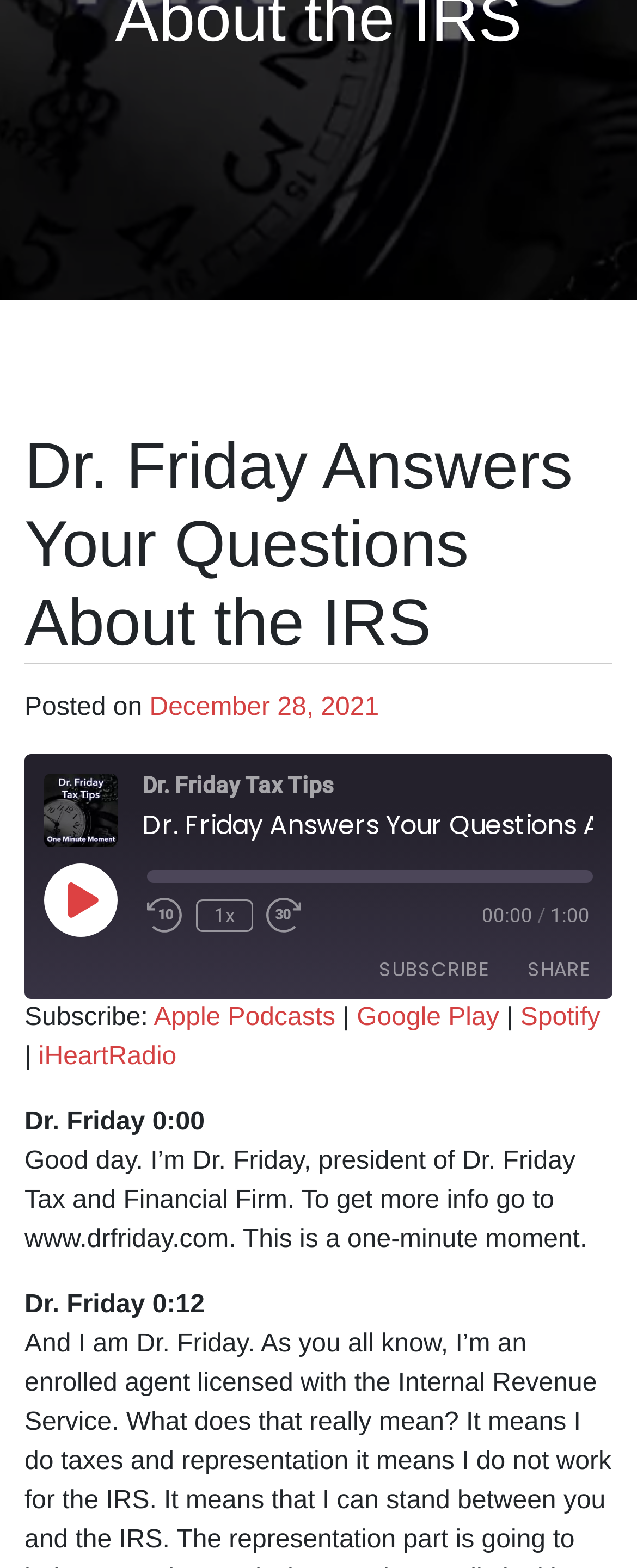Determine the bounding box coordinates of the UI element that matches the following description: "Play Episode". The coordinates should be four float numbers between 0 and 1 in the format [left, top, right, bottom].

[0.069, 0.551, 0.182, 0.597]